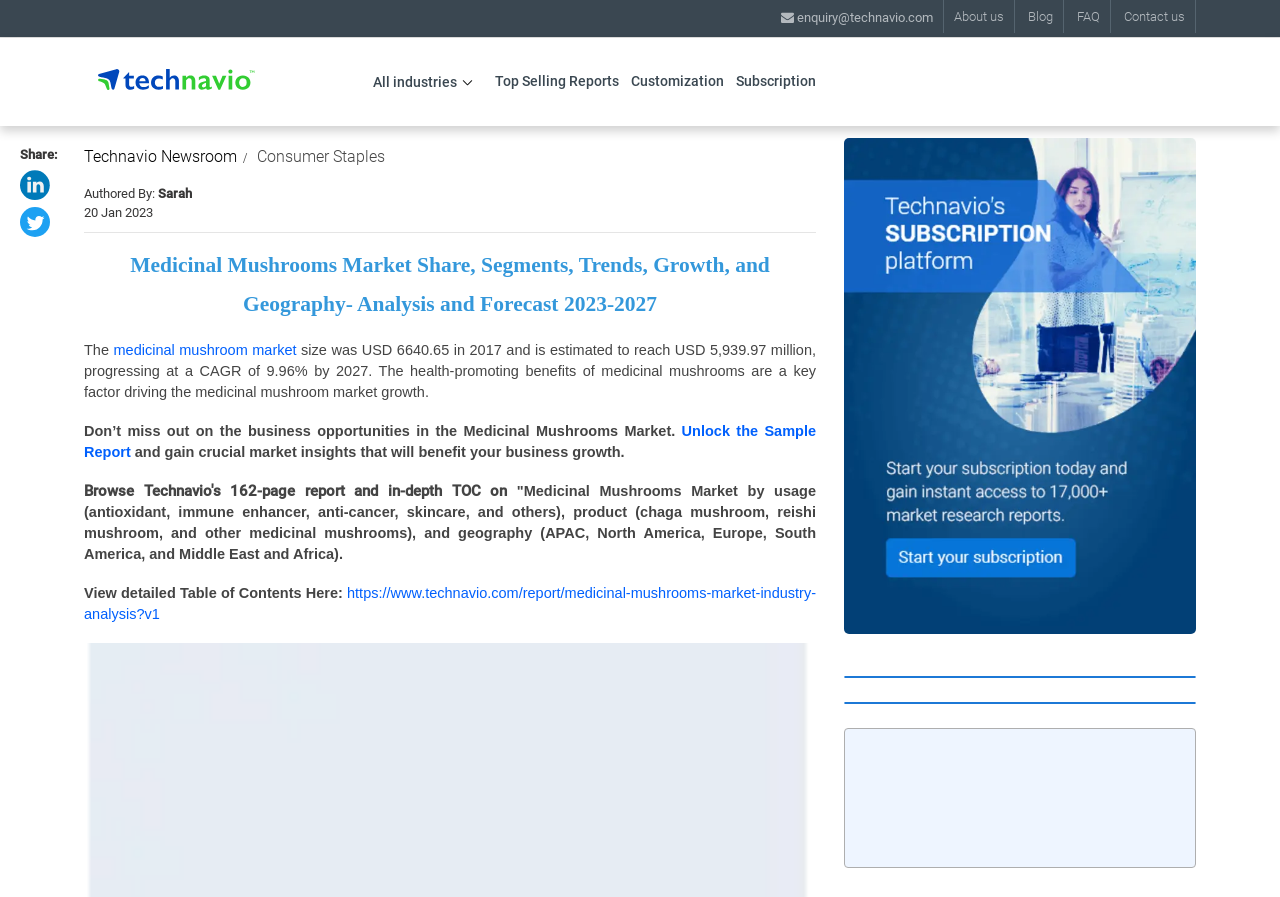What is the estimated market size of medicinal mushrooms by 2027?
Provide a detailed and extensive answer to the question.

I found the answer by looking at the text that describes the medicinal mushroom market size, which is 'The medicinal mushroom market size was USD 6640.65 in 2017 and is estimated to reach USD 5,939.97 million, progressing at a CAGR of 9.96% by 2027.'